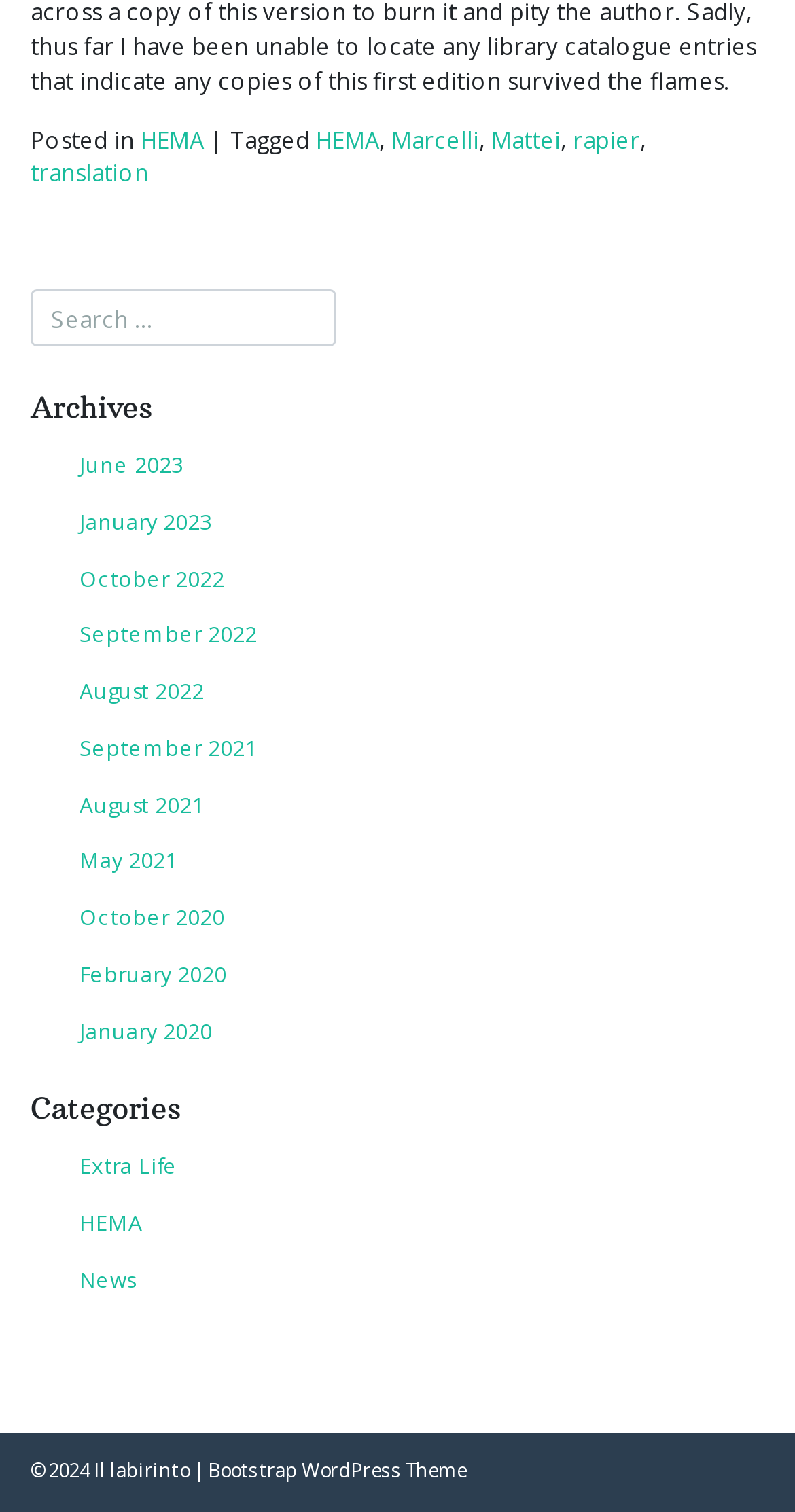Please find the bounding box for the UI component described as follows: "name="s" placeholder="Search …" title="Search for:"".

[0.038, 0.192, 0.423, 0.229]